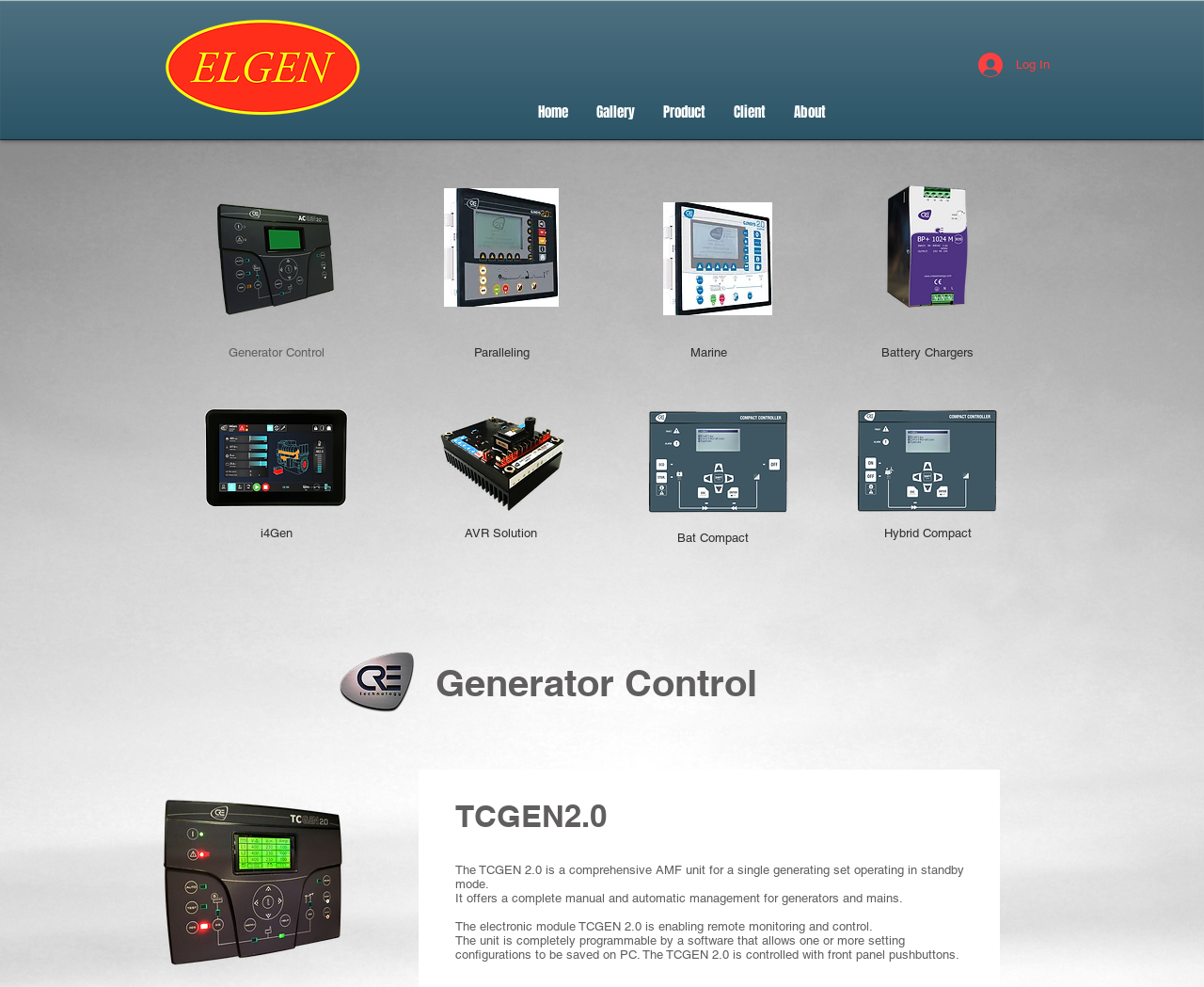What is the navigation menu on the top? Please answer the question using a single word or phrase based on the image.

Site